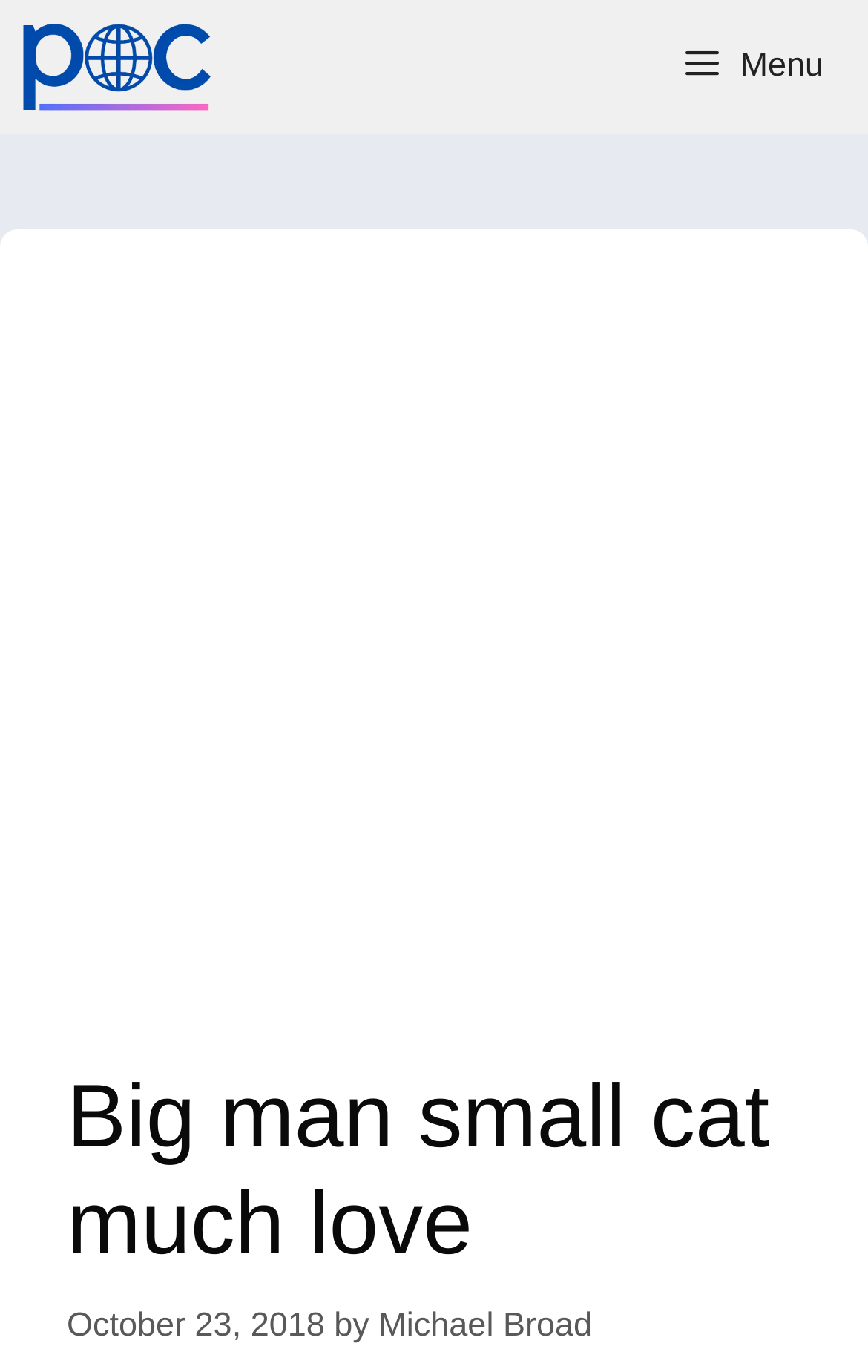Use a single word or phrase to respond to the question:
What is the name of the author?

Michael Broad